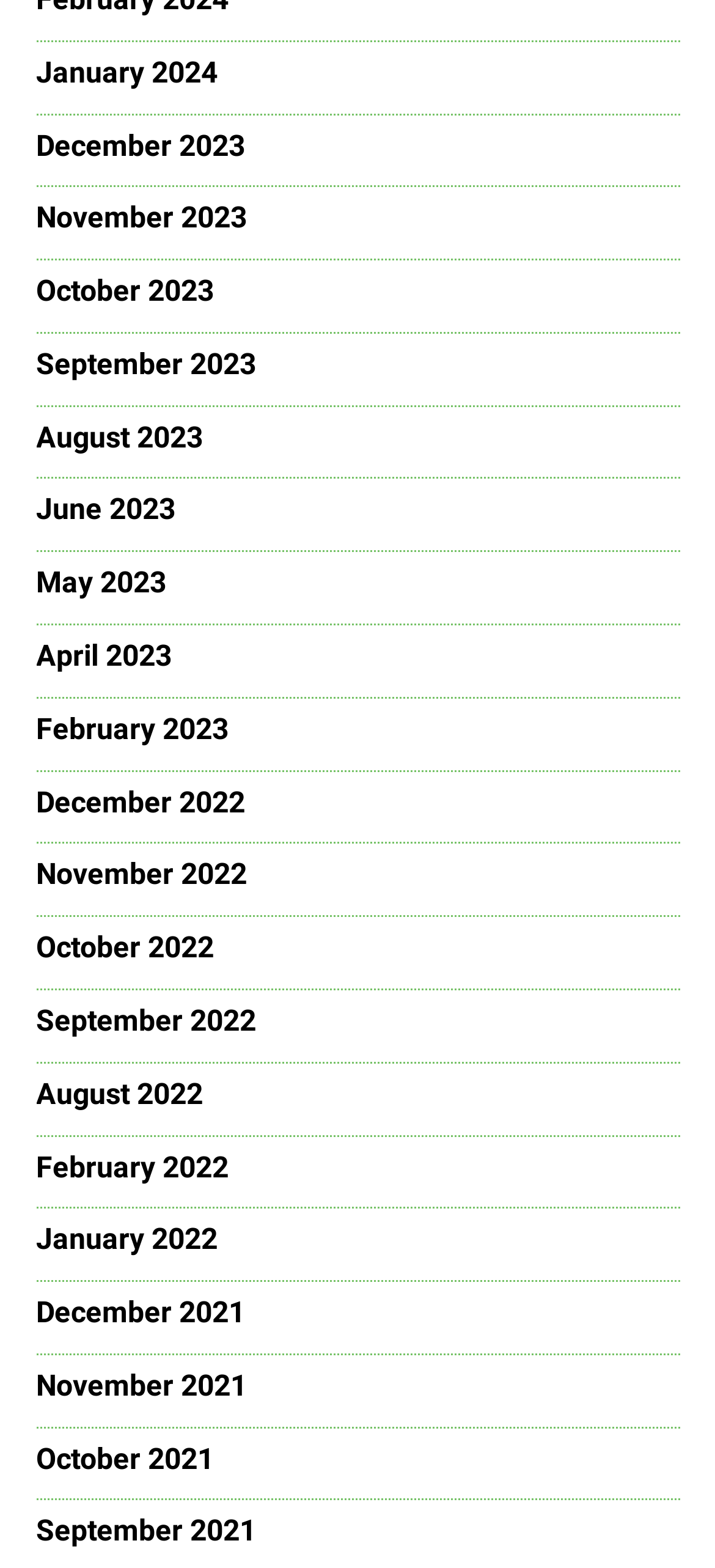What is the latest month listed?
Refer to the image and provide a concise answer in one word or phrase.

January 2024